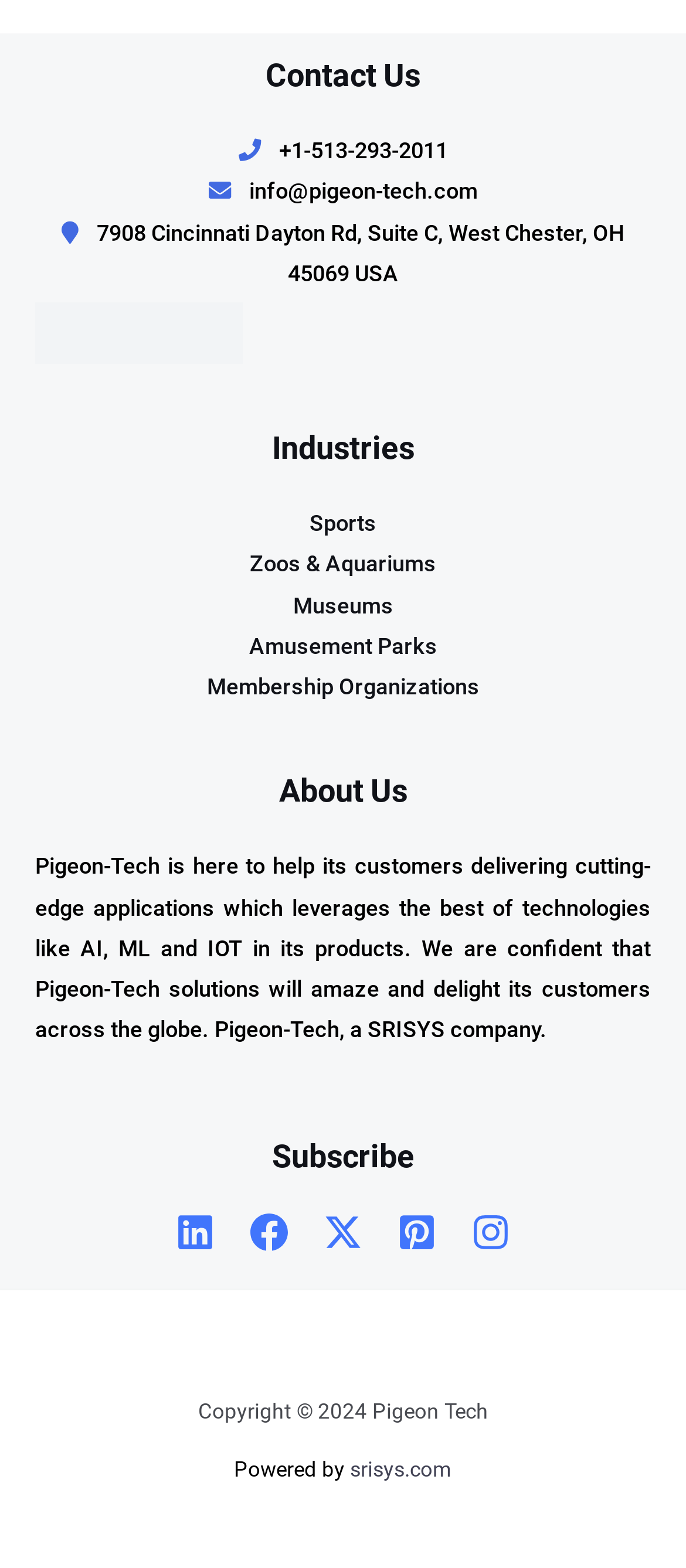Using the description: "aria-label="Twitter"", identify the bounding box of the corresponding UI element in the screenshot.

[0.472, 0.774, 0.528, 0.799]